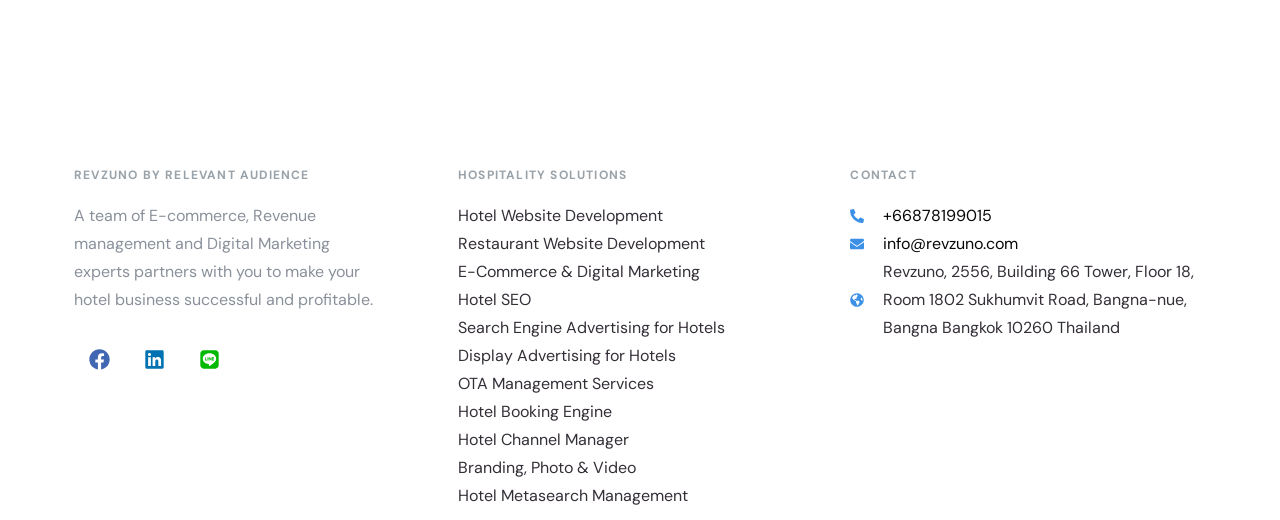Please identify the bounding box coordinates of the clickable region that I should interact with to perform the following instruction: "Click on Facebook". The coordinates should be expressed as four float numbers between 0 and 1, i.e., [left, top, right, bottom].

[0.058, 0.642, 0.097, 0.739]